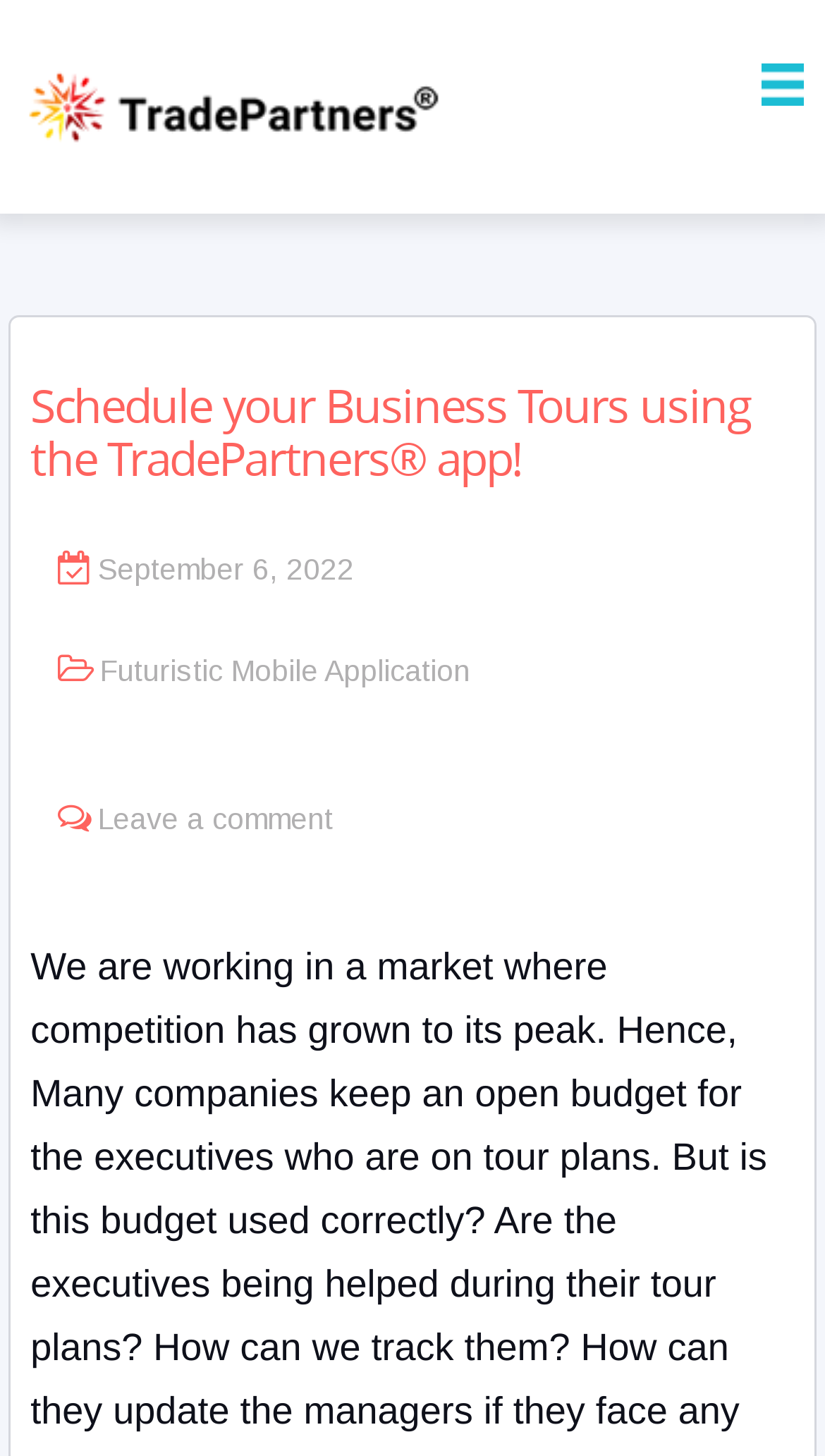Create an elaborate caption that covers all aspects of the webpage.

The webpage appears to be a business-related page, specifically promoting the TradePartners app for scheduling business tours. At the top left corner, there is a logo image, and at the top right corner, there is a menu icon image. Below these, a banner image spans the entire width of the page.

The main heading, "Schedule your Business Tours using the TradePartners app!", is prominently displayed in the middle of the page, slightly above the center. Below the heading, there is a date "September 6, 2022" displayed. 

Underneath the date, there are two links: "Futuristic Mobile Application" and "Leave a comment", which are positioned side by side, with the first link slightly longer than the second one.